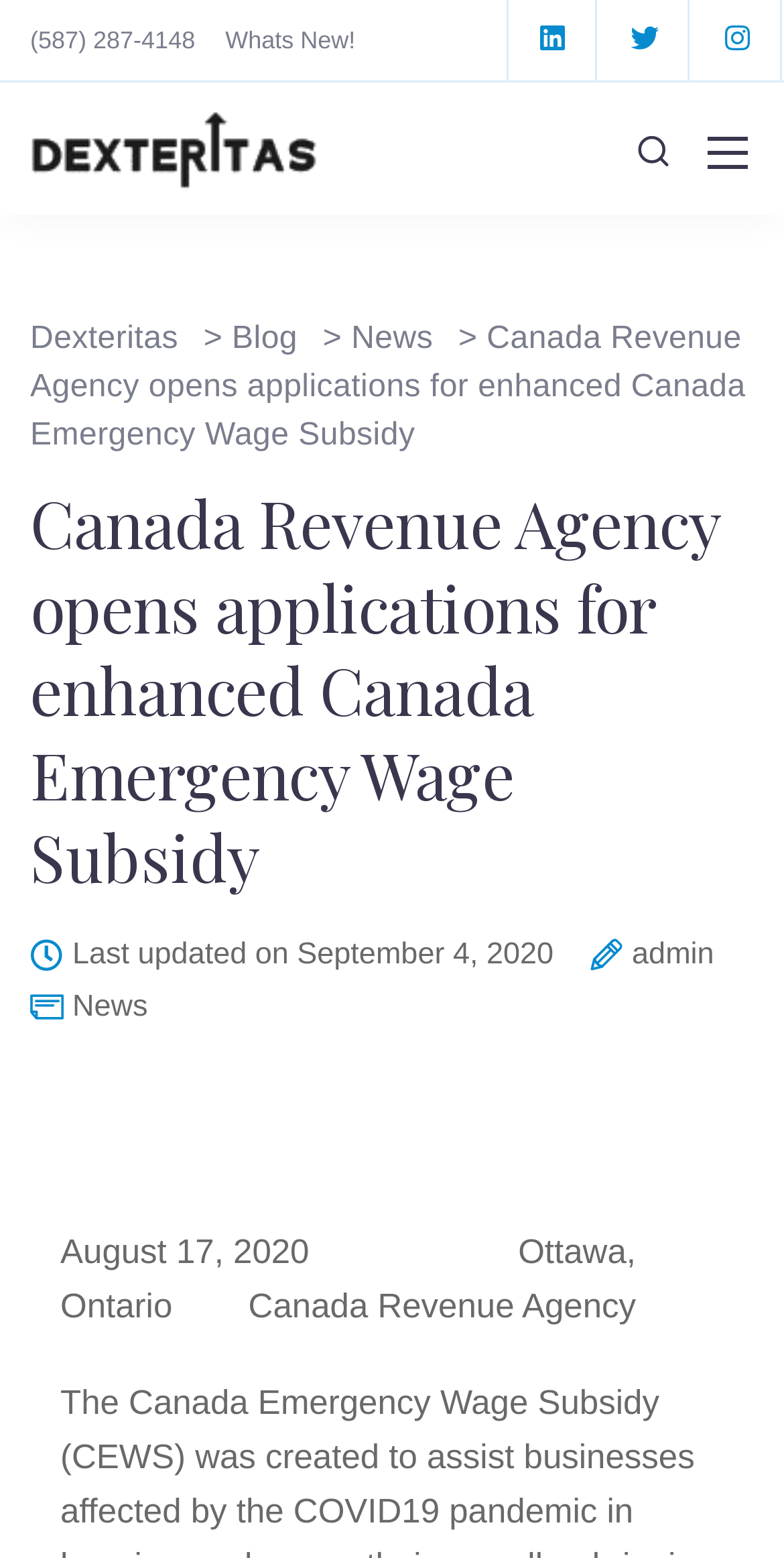What is the phone number on the webpage?
Kindly give a detailed and elaborate answer to the question.

I found the phone number by looking at the link element with the text '(587) 287-4148' located at the top of the webpage.